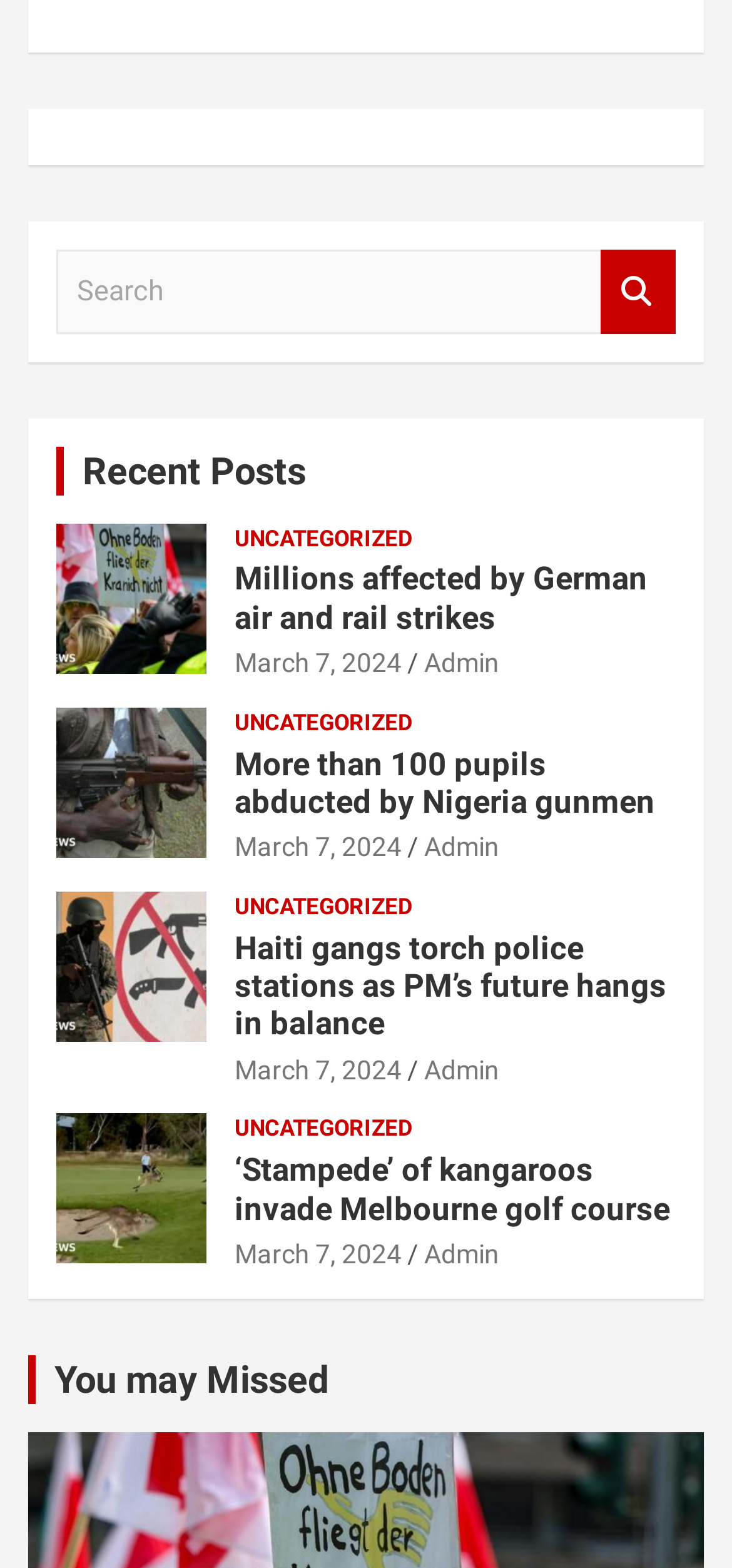What is the purpose of the search box?
Can you give a detailed and elaborate answer to the question?

The search box is located at the top of the webpage, and it has a button with a magnifying glass icon. This suggests that the search box is used to search for specific content within the webpage or website.